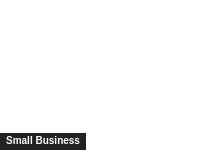What is the purpose of the 'Small Business' label?
Answer the question with just one word or phrase using the image.

Guiding readers to explore further content